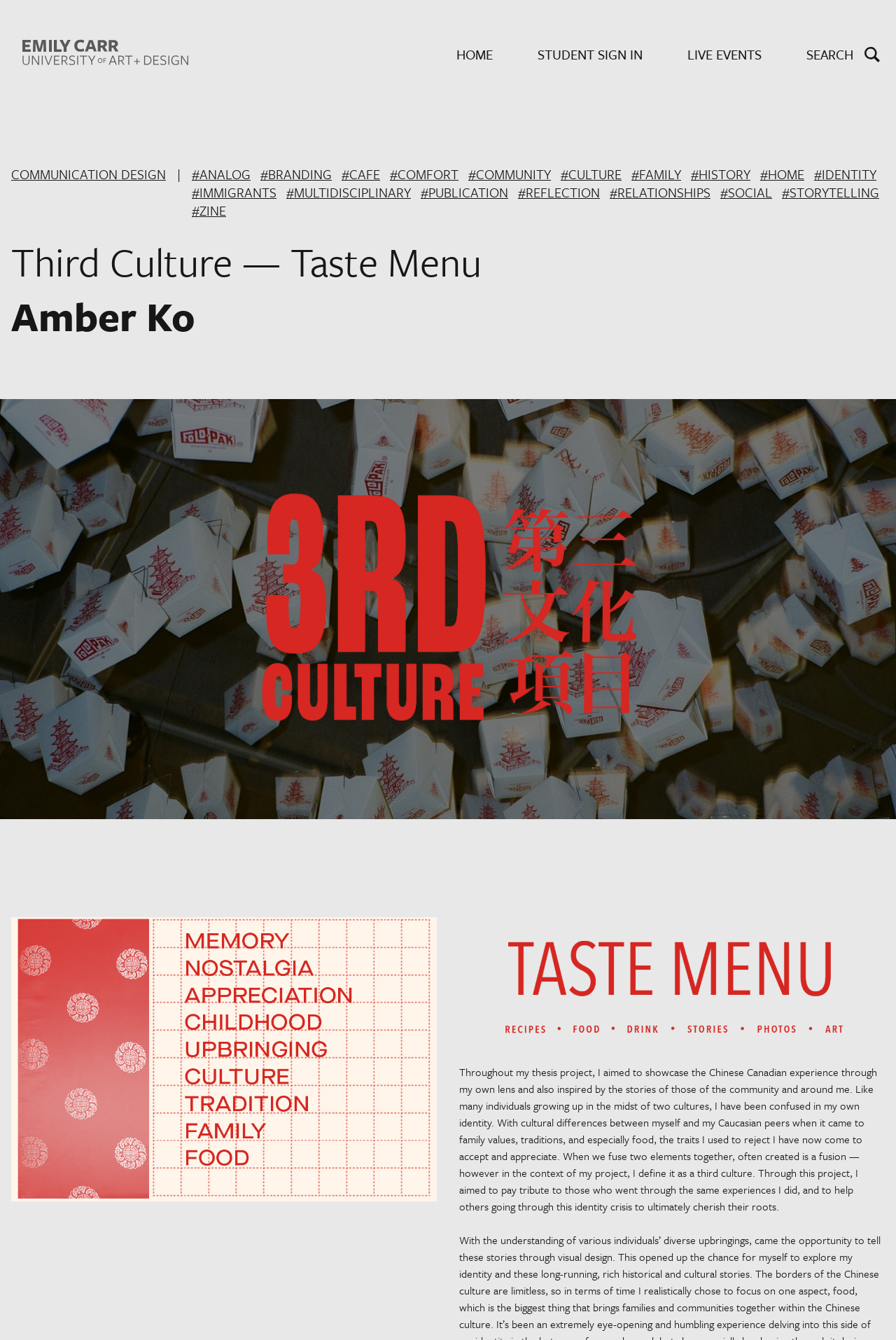Find the bounding box of the element with the following description: "Communication Design". The coordinates must be four float numbers between 0 and 1, formatted as [left, top, right, bottom].

[0.012, 0.123, 0.185, 0.164]